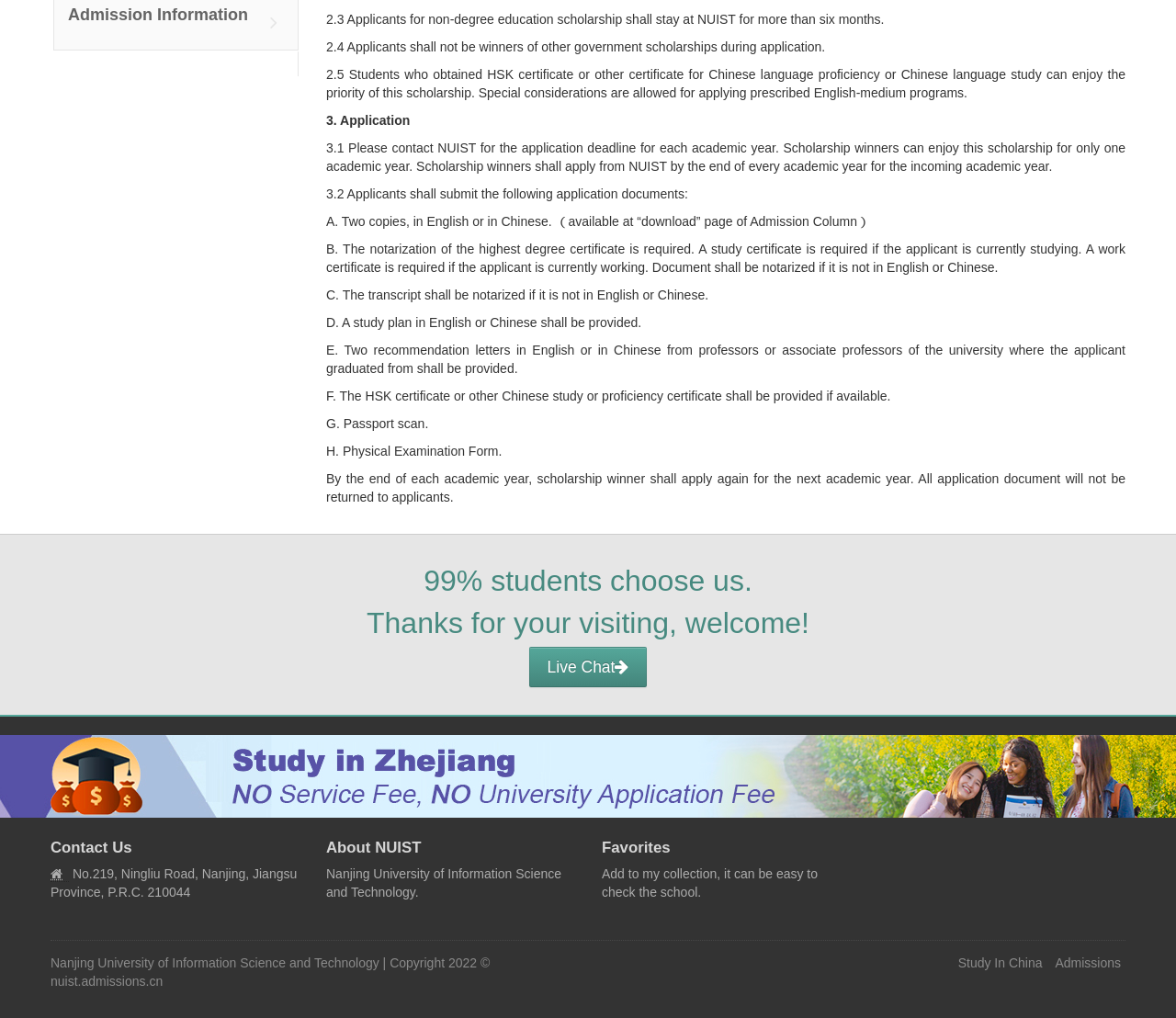Provide the bounding box for the UI element matching this description: "Live Chat".

[0.45, 0.635, 0.55, 0.675]